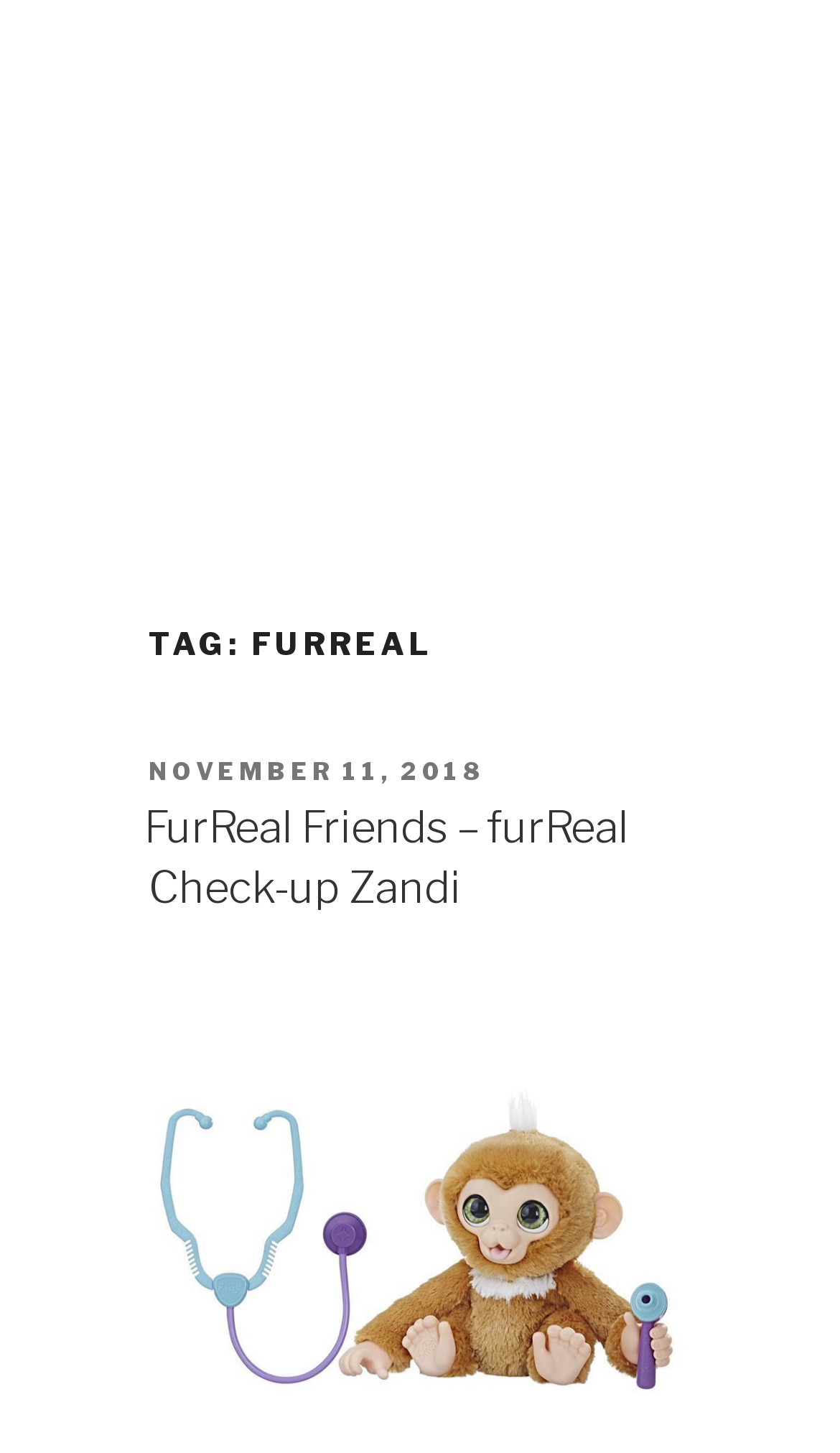Describe every aspect of the webpage in a detailed manner.

The webpage is titled "FurReal – Kids Time" and appears to be a website about toys and collectibles. At the top, there is a prominent link labeled "KIDS TIME" followed by a brief description of the website, "Kids Time Toys and Coloring Special Interest Collectibles Site". 

Below this introduction, there is an advertisement iframe taking up a significant portion of the top section. 

Further down, there is a heading "TAG: FURREAL" which serves as a title for the main content. Under this heading, there is a section with a "POSTED ON" label, followed by a date "NOVEMBER 11, 2018" which is also a link. 

Next to the date, there is a subheading "FurReal Friends – furReal Check-up Zandi" which is also a link. This suggests that the webpage is showcasing a specific product or article related to FurReal toys, possibly with a focus on a character named Zandi.